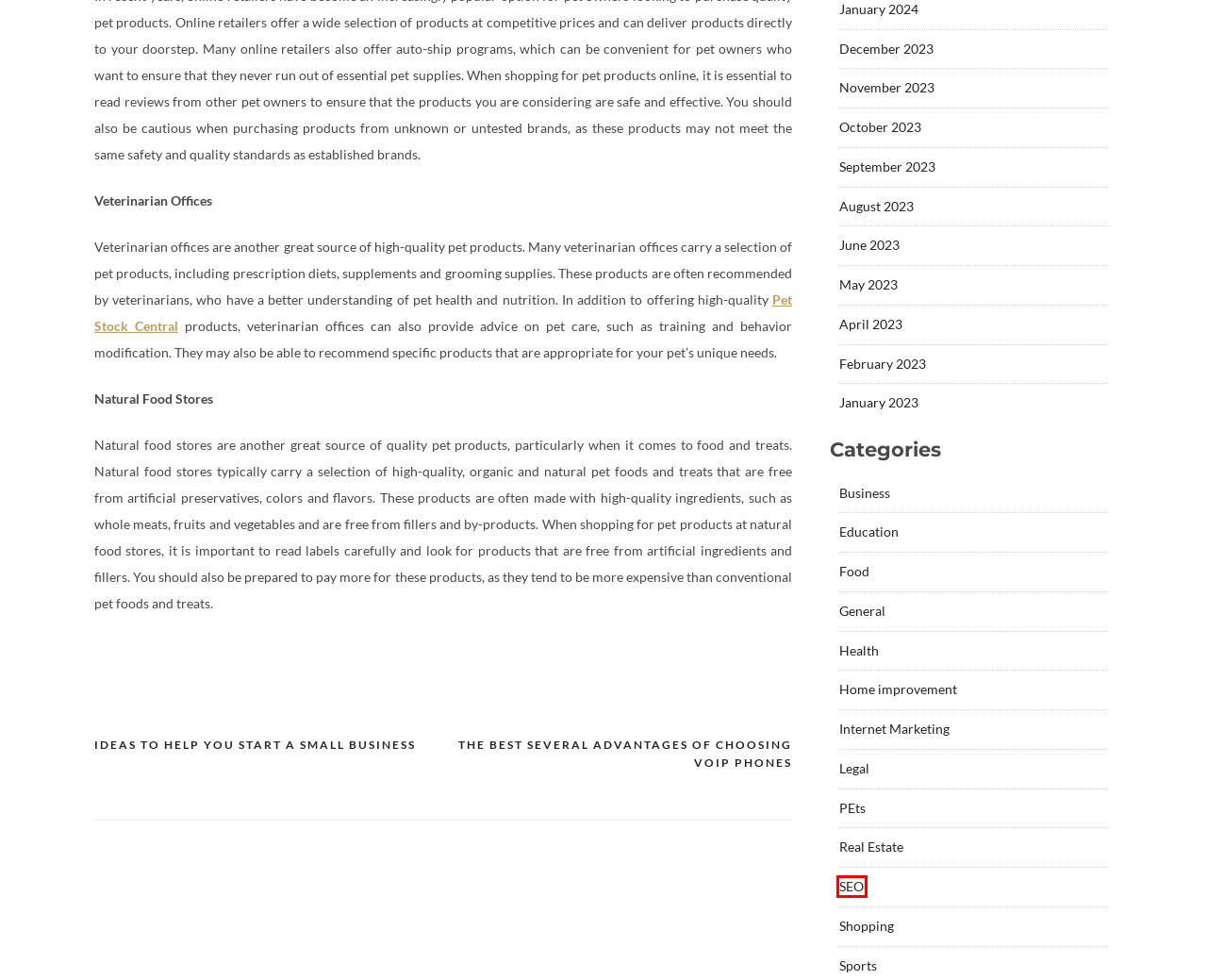Given a webpage screenshot featuring a red rectangle around a UI element, please determine the best description for the new webpage that appears after the element within the bounding box is clicked. The options are:
A. Shopping – No Campo
B. Sports – No Campo
C. October 2023 – No Campo
D. February 2023 – No Campo
E. June 2023 – No Campo
F. SEO – No Campo
G. January 2023 – No Campo
H. April 2023 – No Campo

F